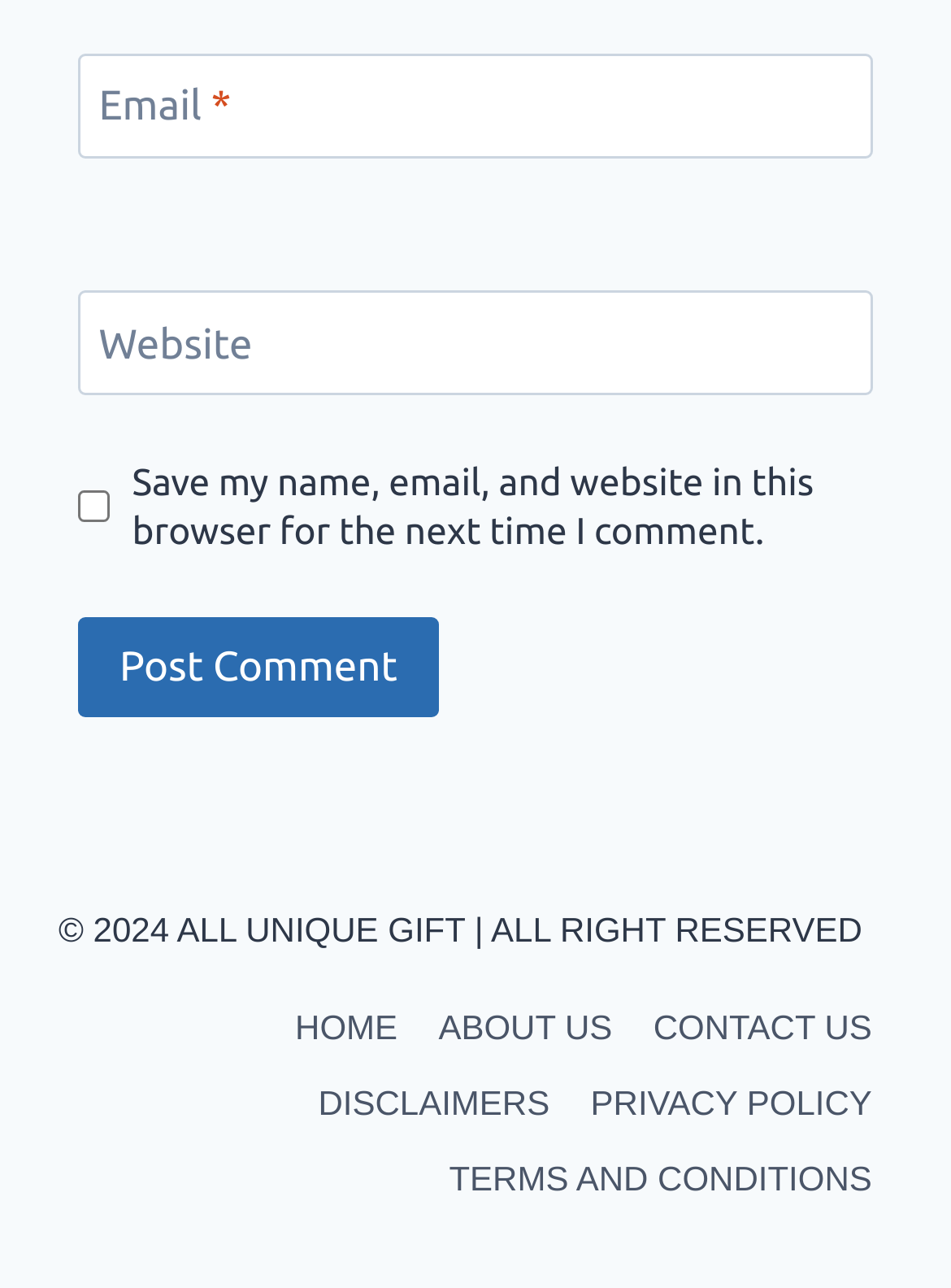Please locate the bounding box coordinates of the element that should be clicked to complete the given instruction: "Click the post comment button".

[0.082, 0.479, 0.462, 0.556]